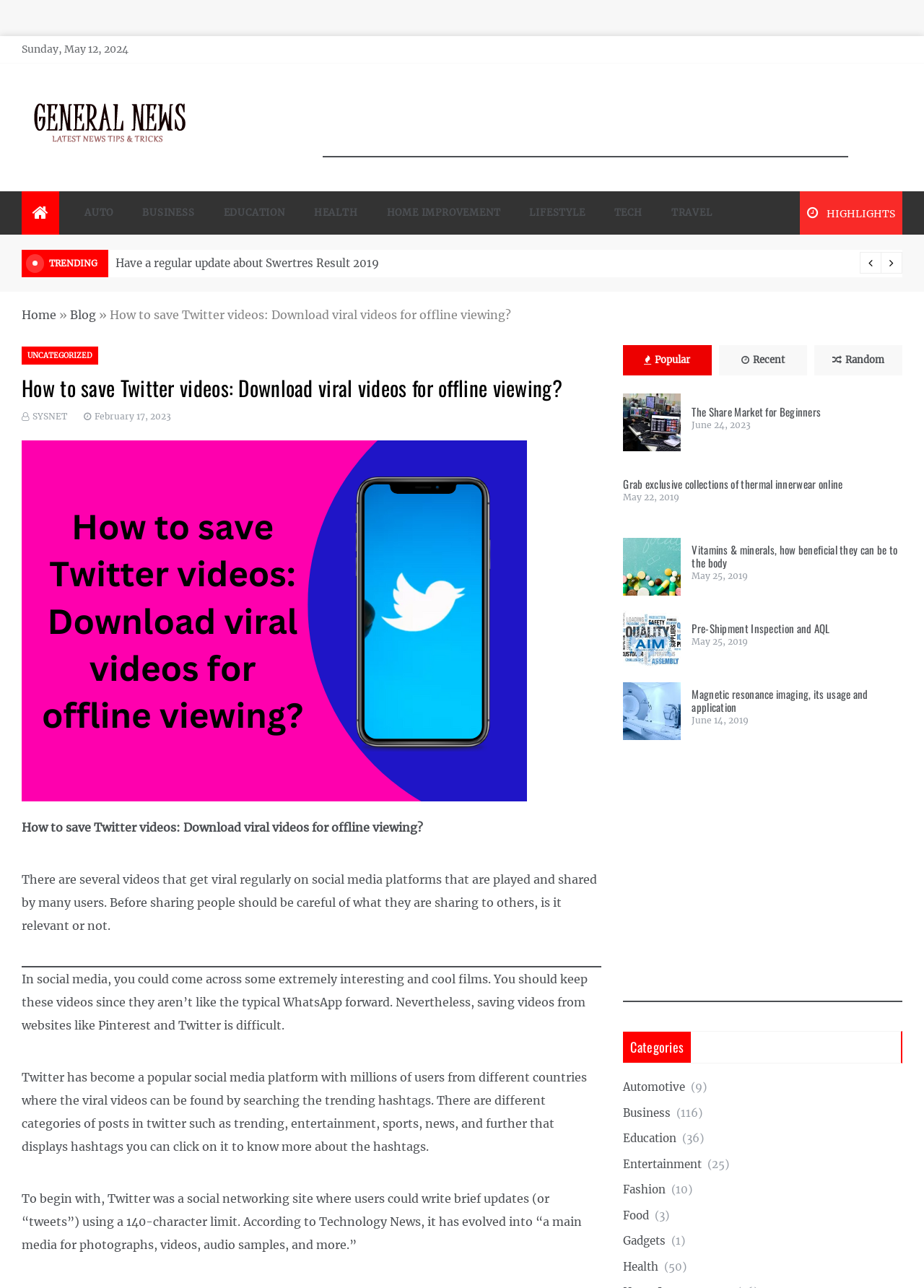Identify the bounding box coordinates of the specific part of the webpage to click to complete this instruction: "Click on 'How to save Twitter videos: Download viral videos for offline viewing?'".

[0.119, 0.239, 0.553, 0.25]